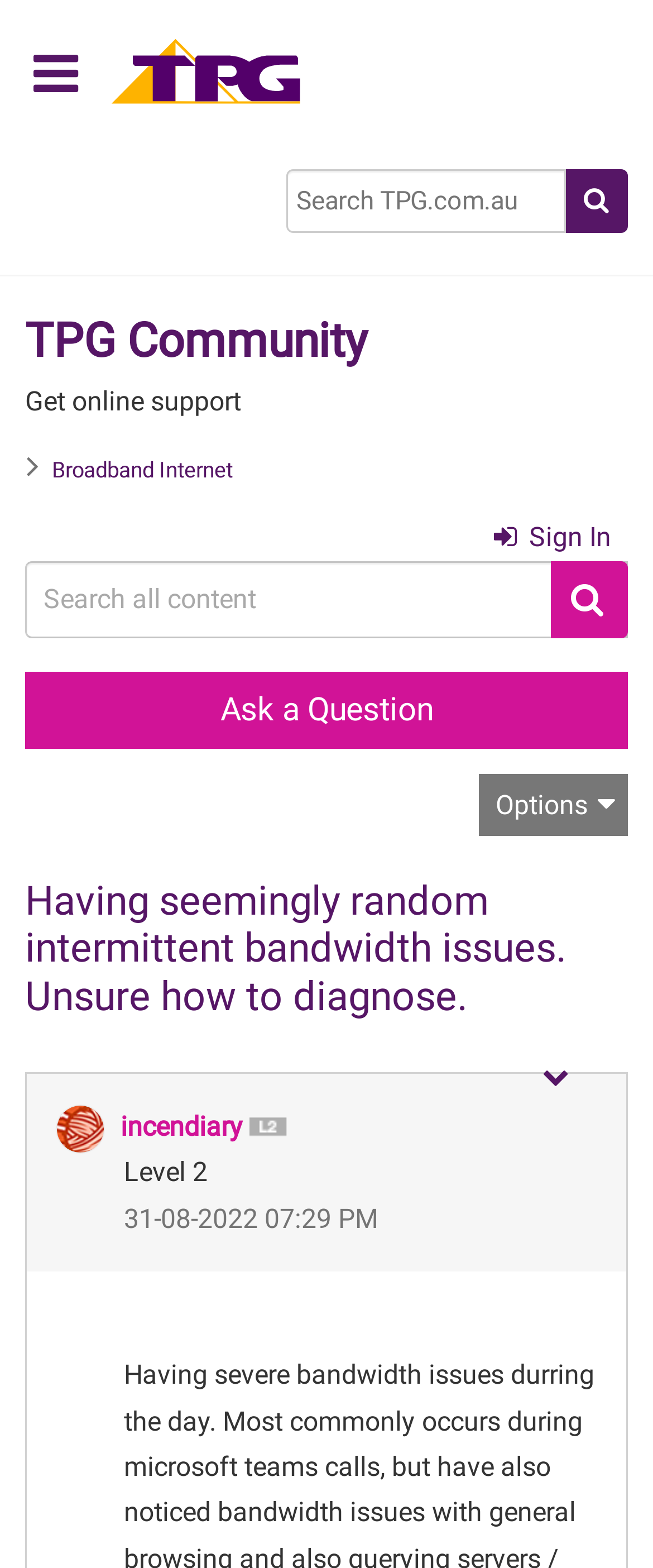Describe the entire webpage, focusing on both content and design.

This webpage appears to be a forum or community discussion page. At the top left, there is a button with a caret symbol, followed by a "Home" link with an accompanying image. To the right of these elements, there is a search box with a magnifying glass button. 

Below these top-level elements, the page is divided into sections. On the left, there is a heading that reads "TPG Community" with a link to the community page. Below this, there is a static text element that says "Get online support". 

To the right of the community heading, there is a navigation section with breadcrumbs, including a link to "Broadband Internet". Further to the right, there is a "Sign In" link with a lock icon. 

Below the navigation section, there is a search button and a text box with a placeholder that says "Search". On the same level, there is a link to "Ask a Question". 

Further down the page, there is a button labeled "Options" and a heading that reads "Having seemingly random intermittent bandwidth issues. Unsure how to diagnose." This heading is followed by a disabled generic element. 

Below the heading, there is an image of a user, "incendiary", with a link to their profile. Next to the image, there is an image indicating the user's level, "Level 2". 

On the same level, there is a generic element that says "Posted on" with the date and time "31-08-2022 07:29 PM". Finally, there is a button to show post options for the discussion thread.